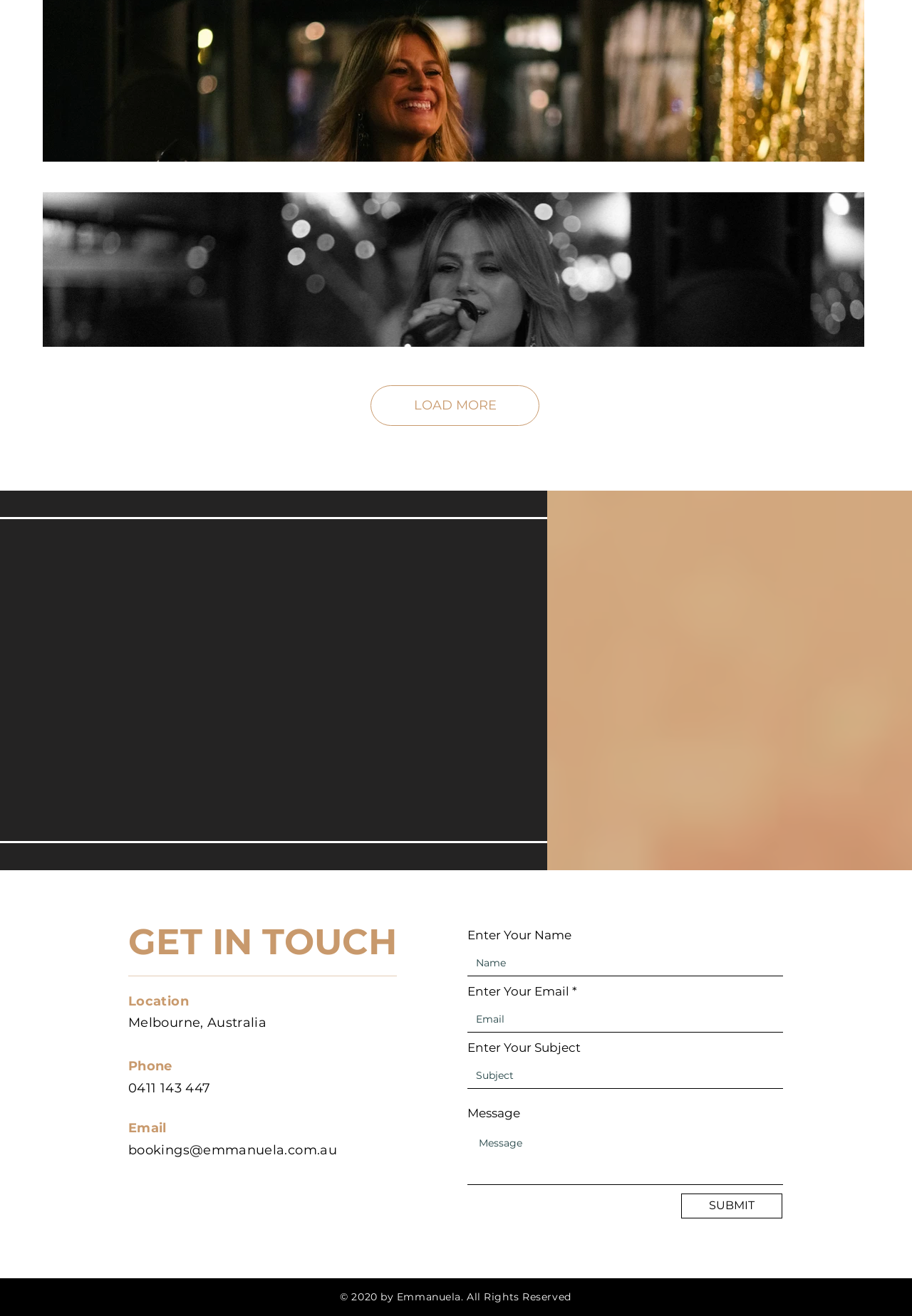What is the phone number of Emmanuela?
Refer to the image and respond with a one-word or short-phrase answer.

0411 143 447